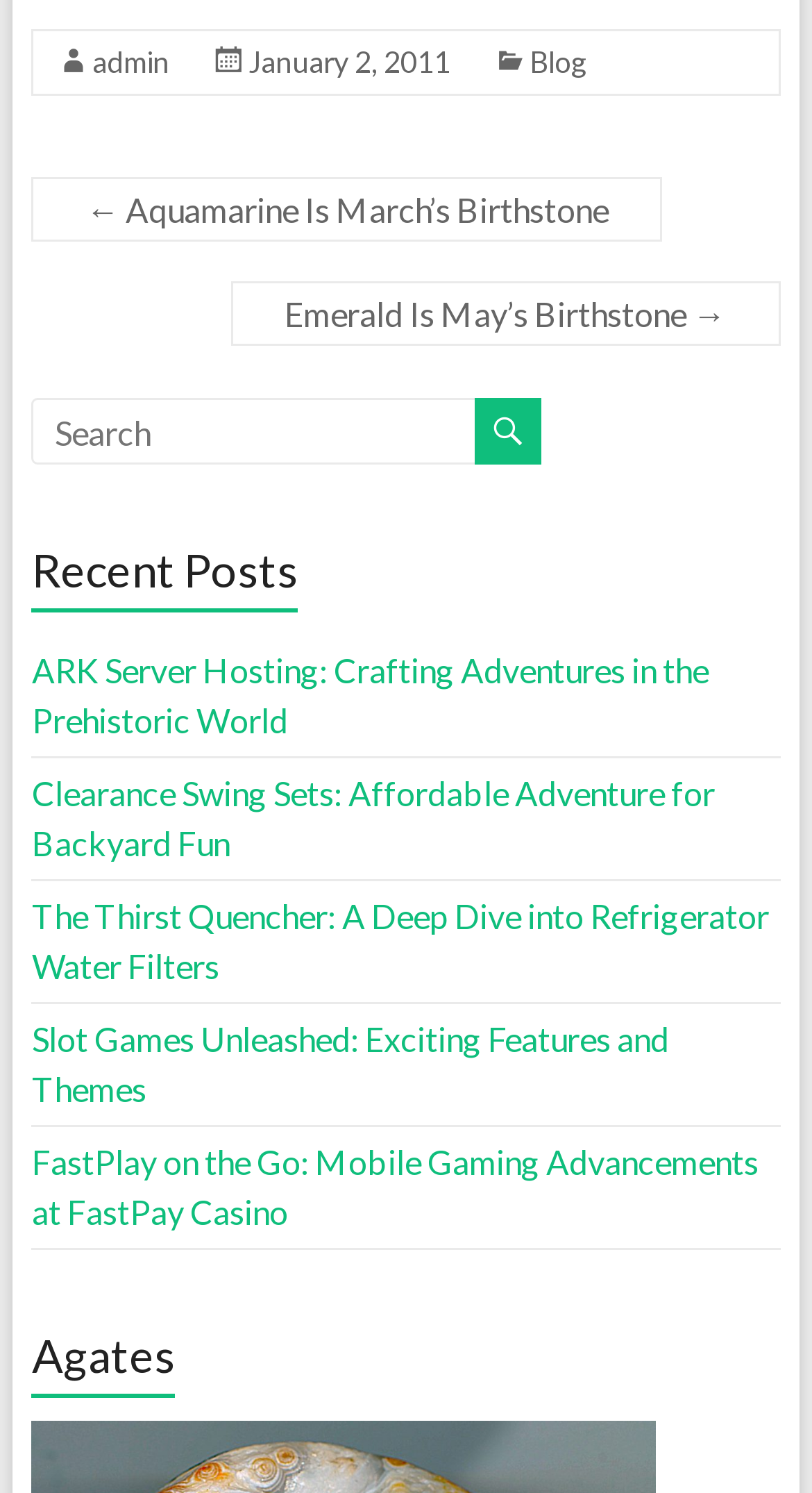Please locate the bounding box coordinates of the region I need to click to follow this instruction: "Change language".

None